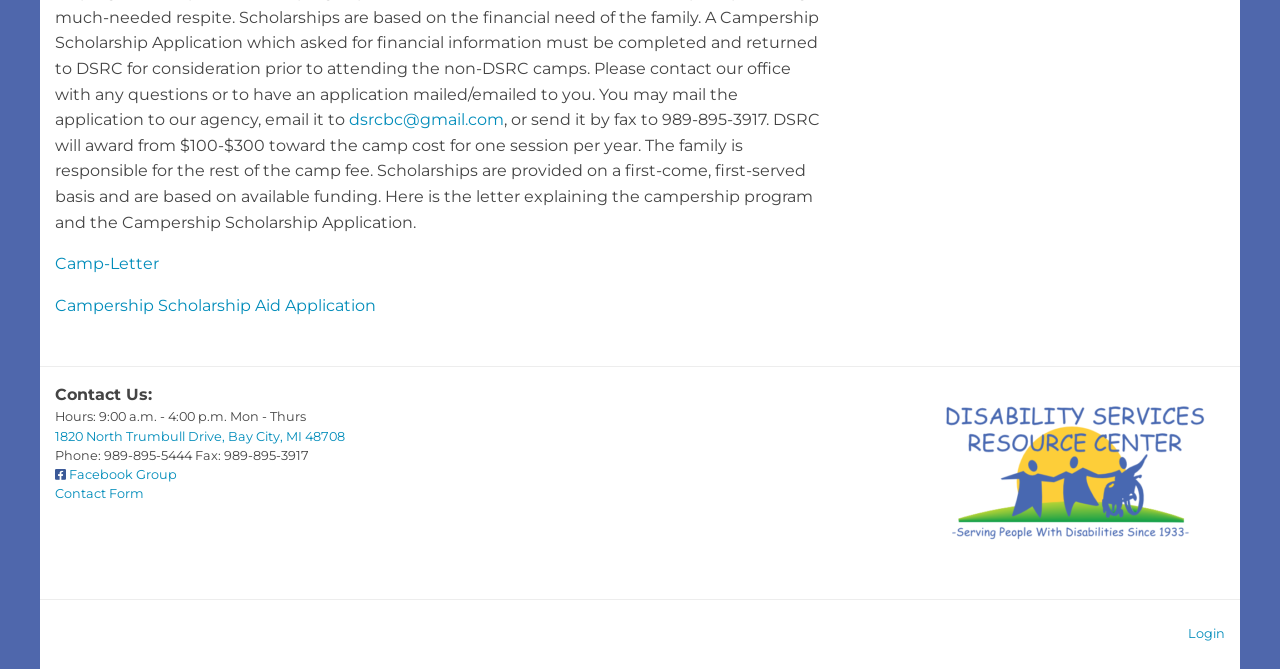What is the login link located at?
Please respond to the question with as much detail as possible.

I found the login link by identifying the link element with the text 'Login' and its bounding box coordinates [0.928, 0.936, 0.957, 0.959] which indicates its location at the top right corner of the webpage.